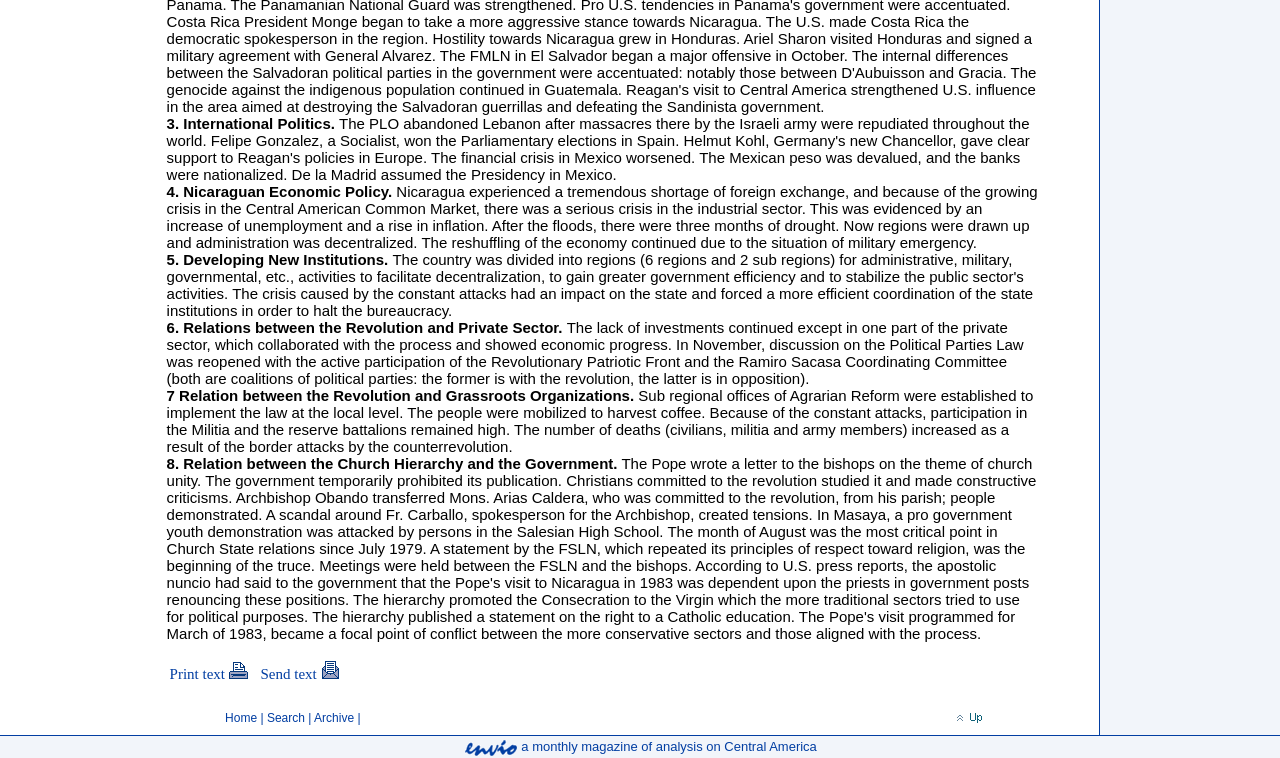Can you specify the bounding box coordinates of the area that needs to be clicked to fulfill the following instruction: "Search for a topic"?

None